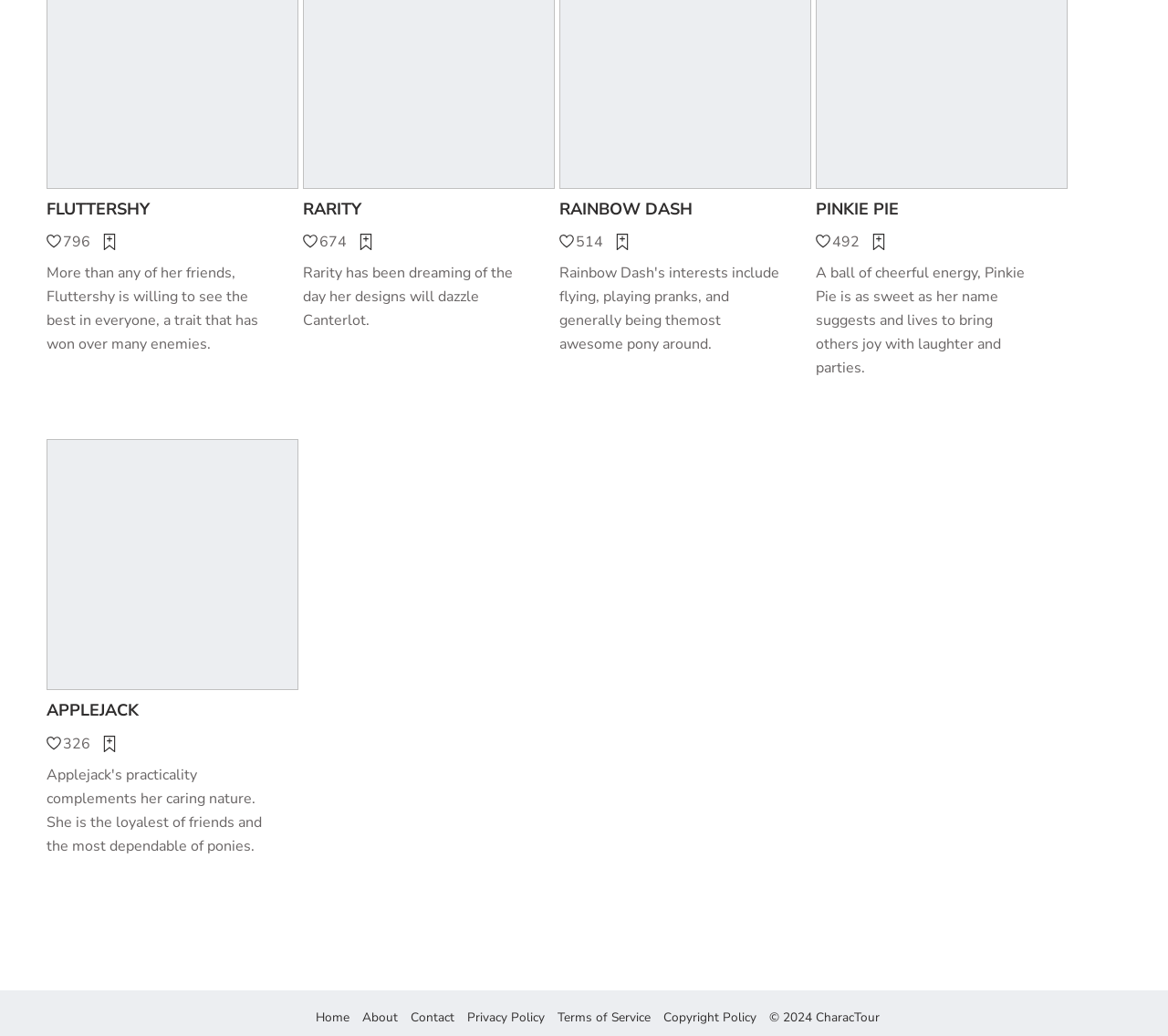Locate the bounding box coordinates of the clickable element to fulfill the following instruction: "Go to Applejack's page". Provide the coordinates as four float numbers between 0 and 1 in the format [left, top, right, bottom].

[0.04, 0.675, 0.255, 0.697]